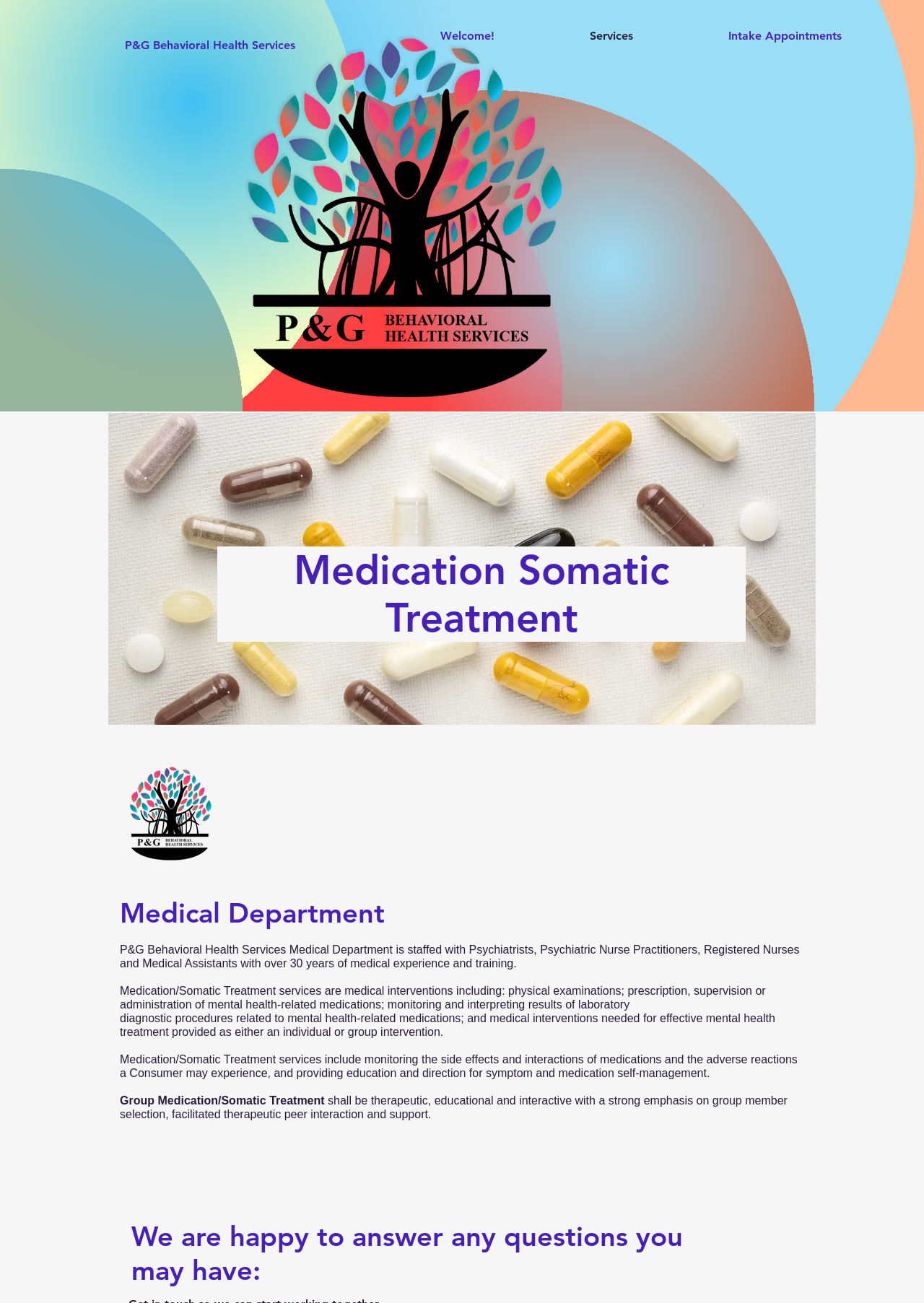Determine the bounding box for the UI element described here: "Welcome!".

[0.425, 0.014, 0.587, 0.042]